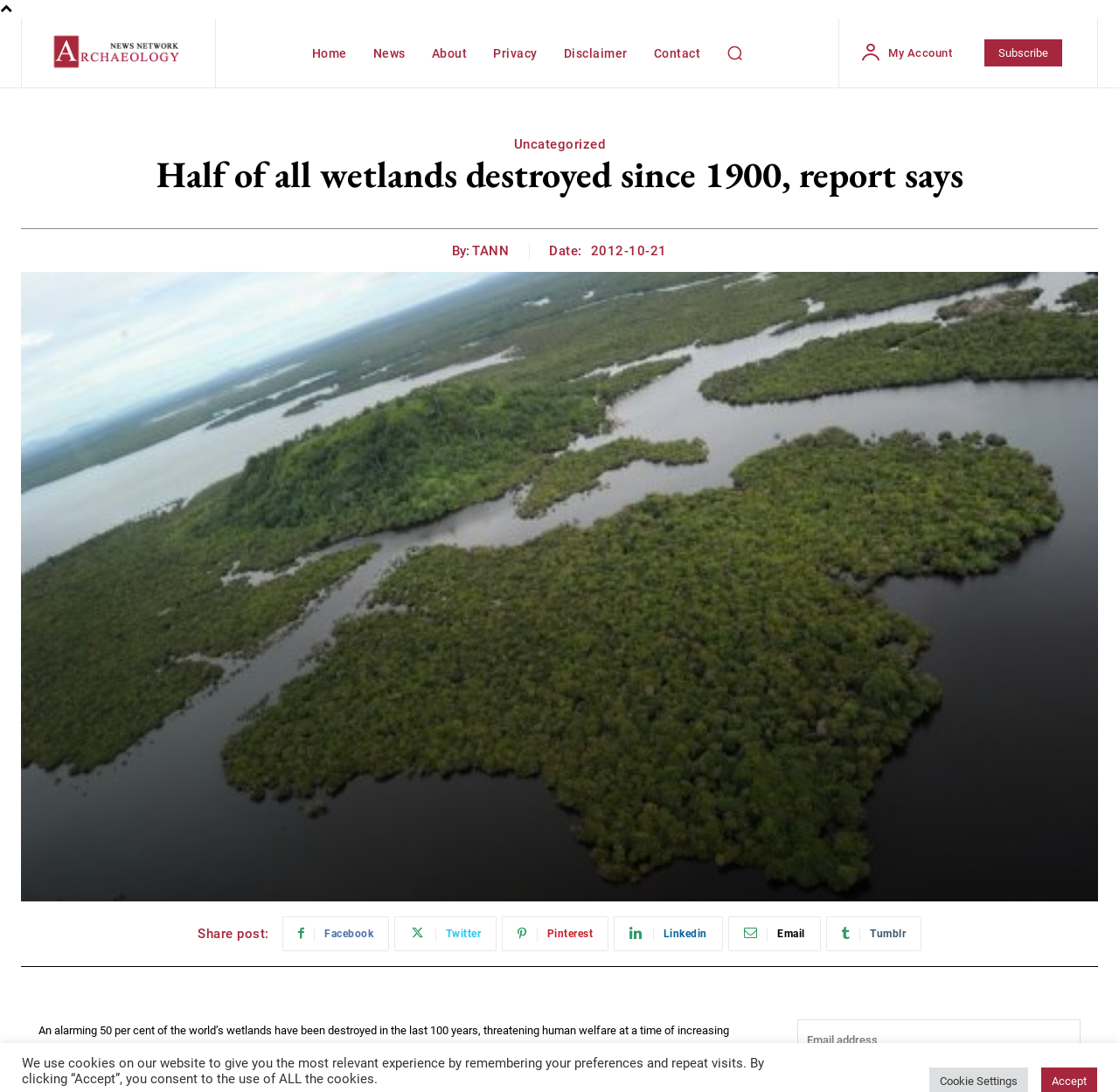What is the date of the article?
Give a detailed response to the question by analyzing the screenshot.

I found the answer by looking at the time element with the content '2012-10-21', which is located near the 'Date:' static text element. This suggests that the article was published on October 21, 2012.